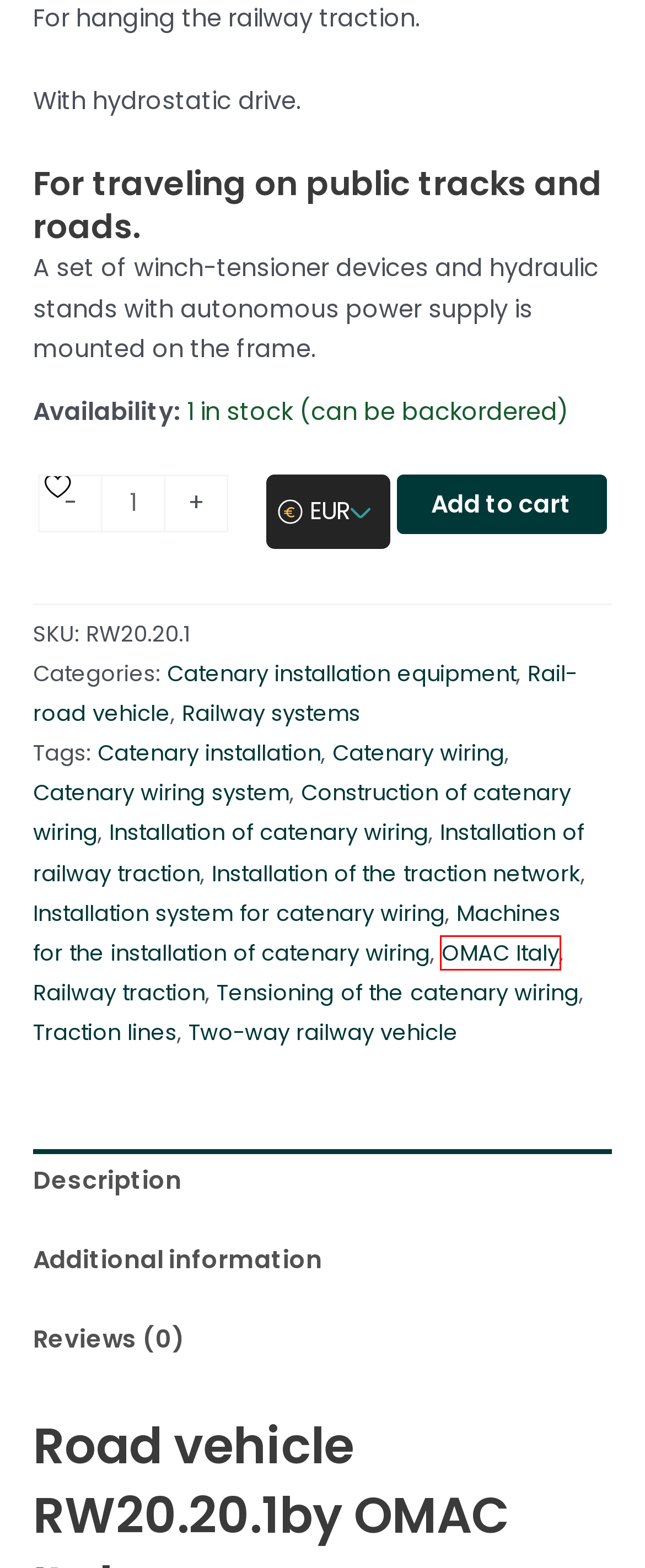You have a screenshot of a webpage with a red rectangle bounding box around a UI element. Choose the best description that matches the new page after clicking the element within the bounding box. The candidate descriptions are:
A. Installation system for catenary wiring - Power Energy
B. Catenary wiring system - Power Energy
C. OMAC Italy - Power Energy
D. Traction lines - Power Energy
E. Construction of catenary wiring - Power Energy
F. Installation of the traction network - Power Energy
G. Installation of railway traction - Power Energy
H. Catenary wiring - Power Energy

C